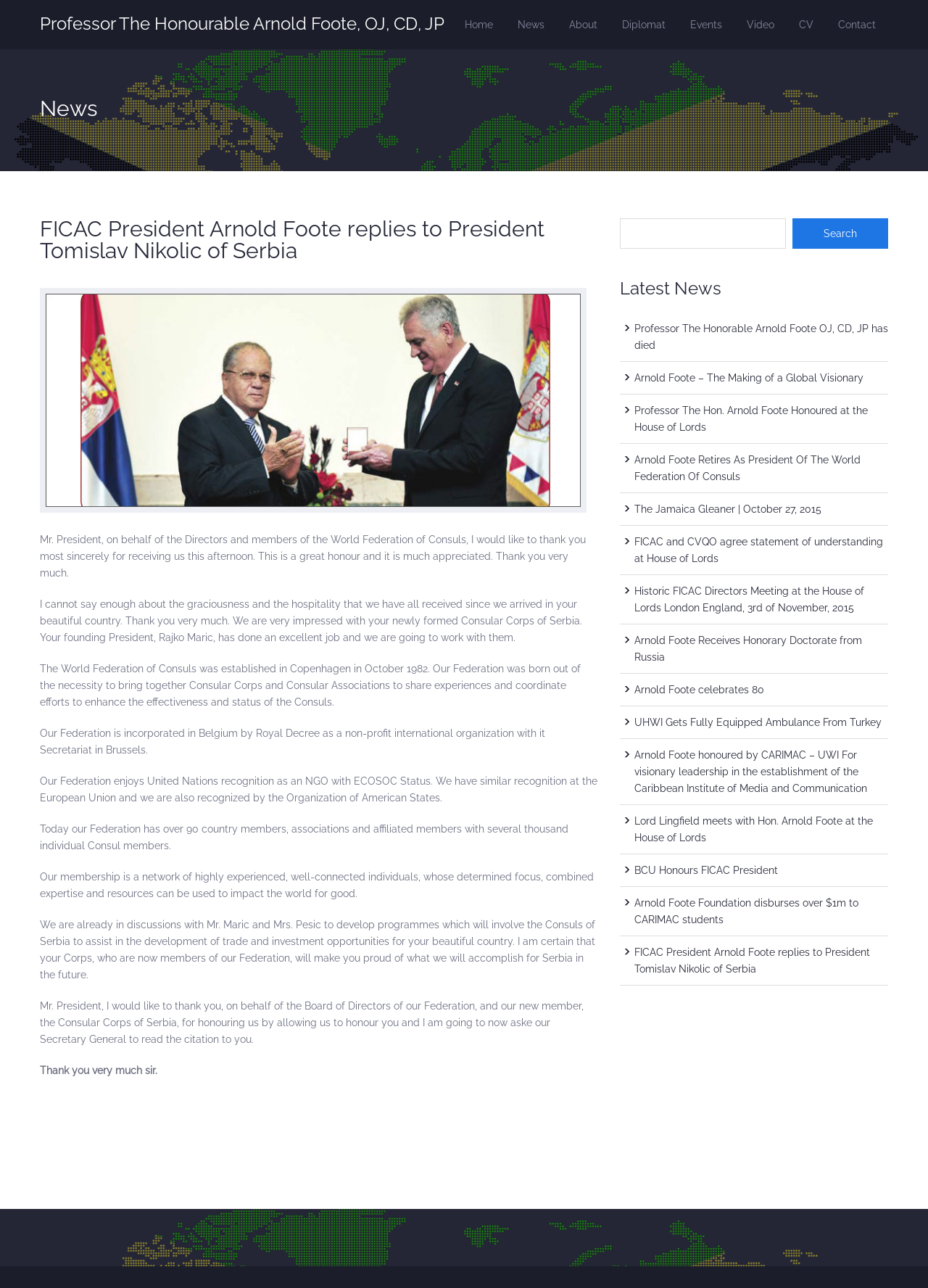Find the bounding box coordinates of the clickable area required to complete the following action: "Search for something".

[0.668, 0.169, 0.847, 0.193]